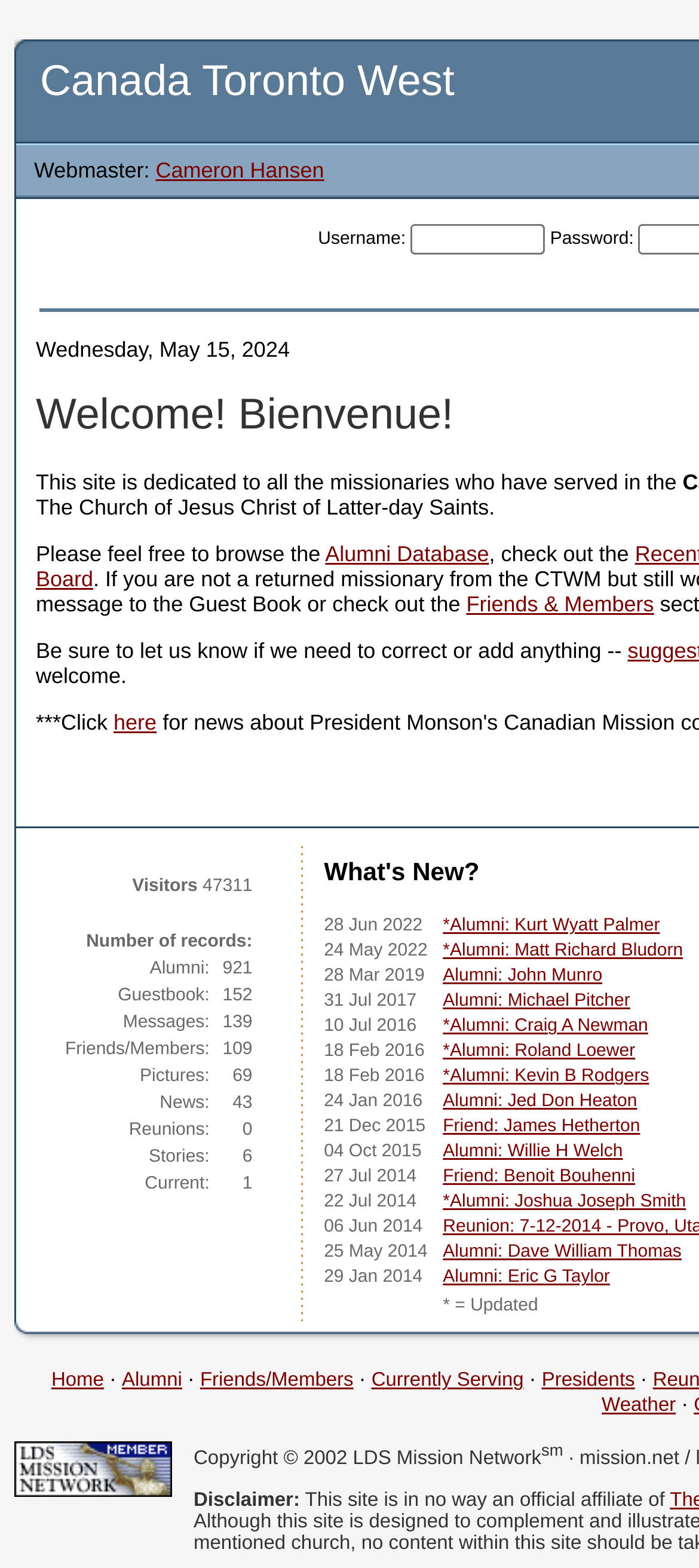Locate the UI element described as follows: "*Alumni: Roland Loewer". Return the bounding box coordinates as four float numbers between 0 and 1 in the order [left, top, right, bottom].

[0.634, 0.664, 0.909, 0.677]